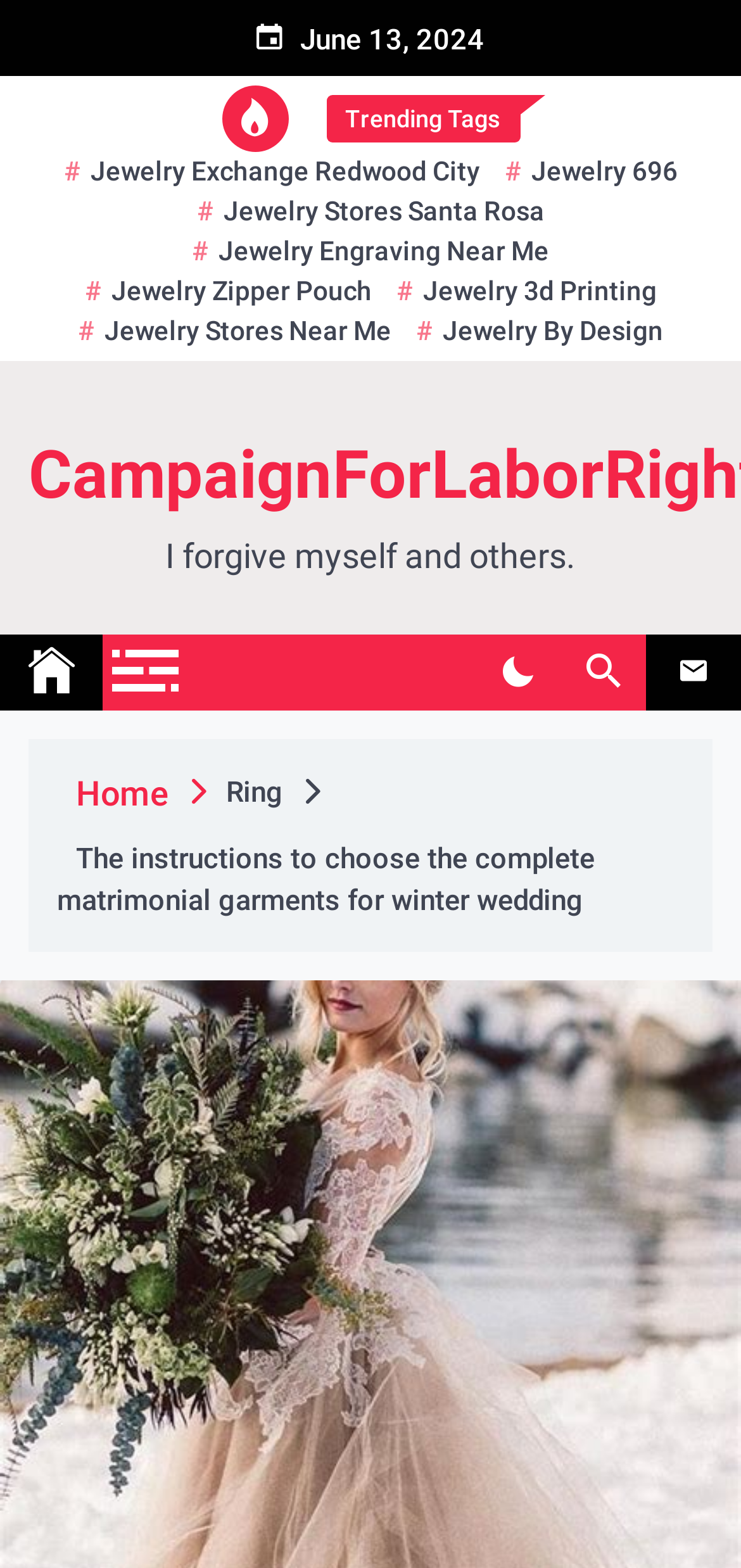Based on the provided description, "jewelry 696", find the bounding box of the corresponding UI element in the screenshot.

[0.668, 0.097, 0.927, 0.122]